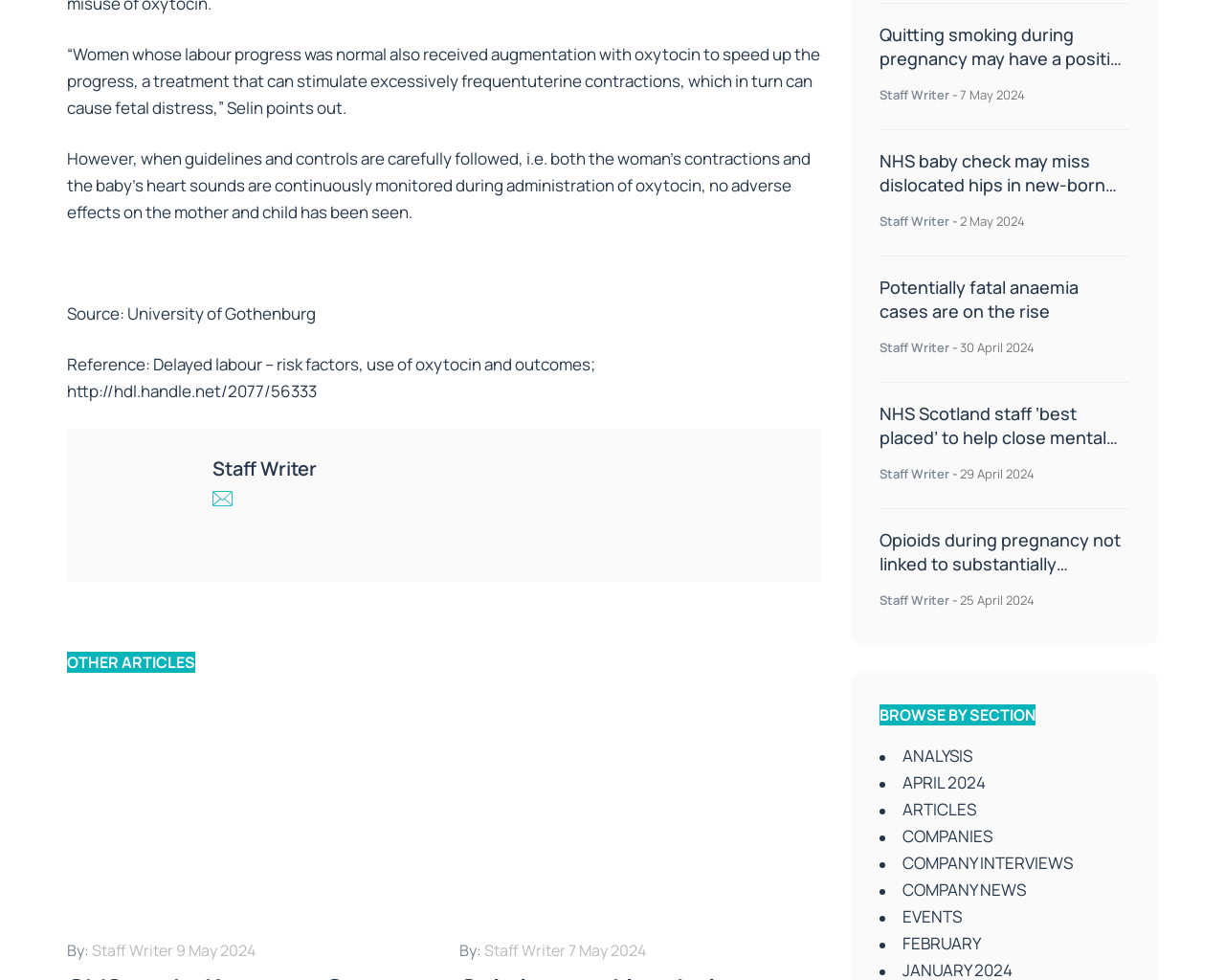What is the date of the article 'NHS baby check may miss dislocated hips in new-born babies'?
Your answer should be a single word or phrase derived from the screenshot.

2 May 2024